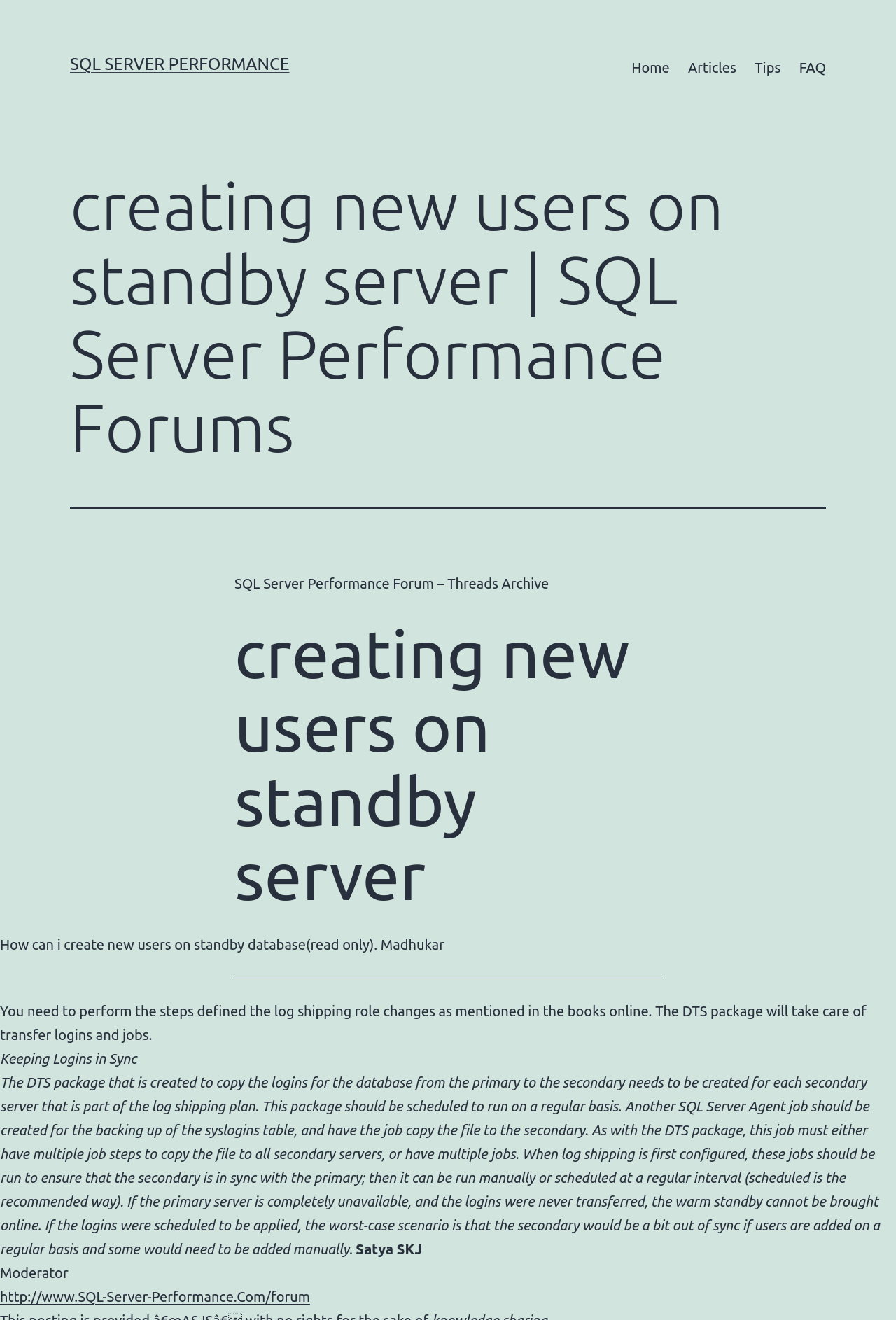Who is the author of the first response?
Provide a detailed and well-explained answer to the question.

I identified the author of the first response by looking at the StaticText element with the text 'How can i create new users on standby database(read only). Madhukar' which is a child of the HeaderAsNonLandmark element.